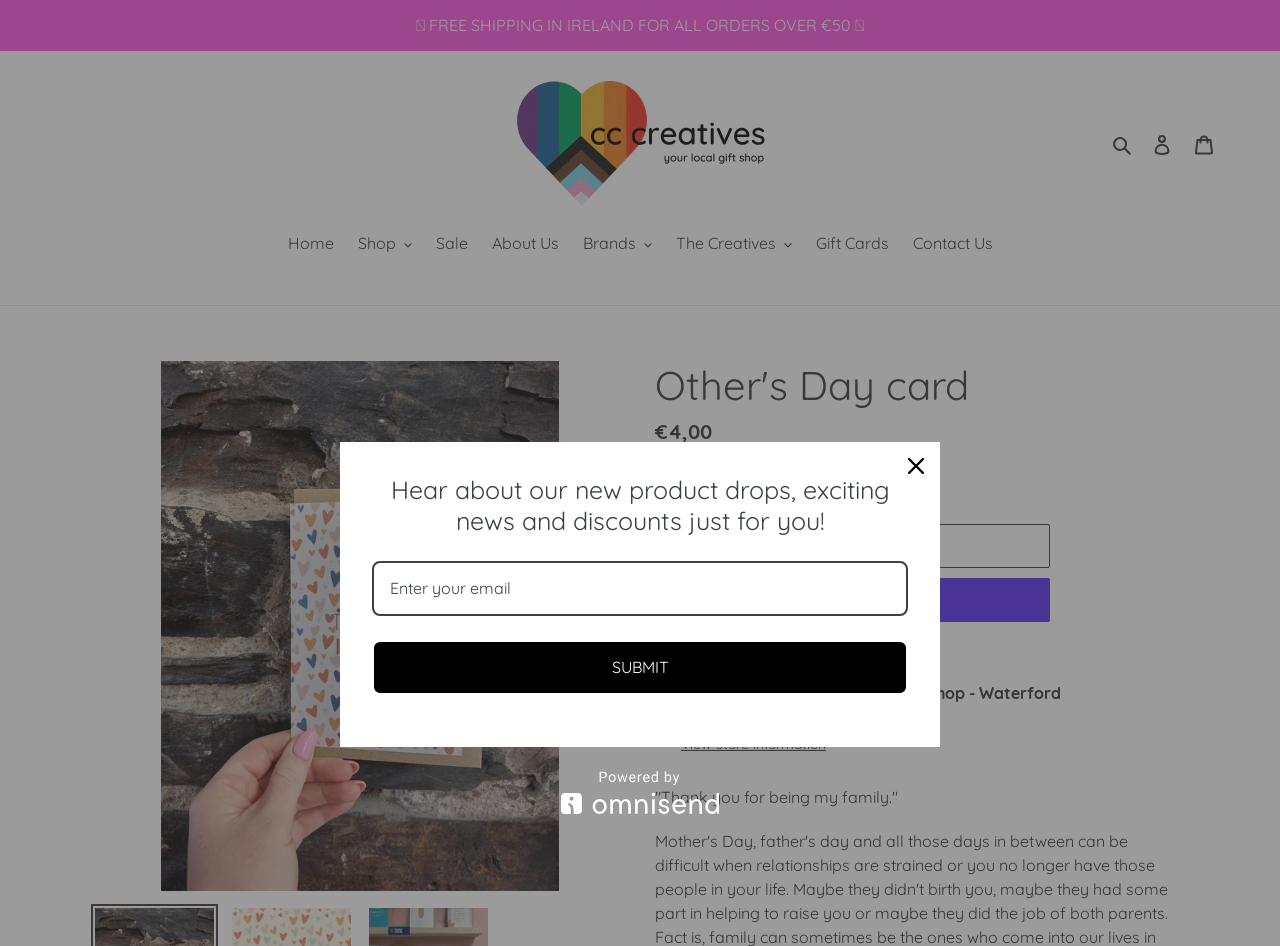Please determine the bounding box coordinates of the element's region to click in order to carry out the following instruction: "Add the Other's Day card to cart". The coordinates should be four float numbers between 0 and 1, i.e., [left, top, right, bottom].

[0.516, 0.554, 0.82, 0.601]